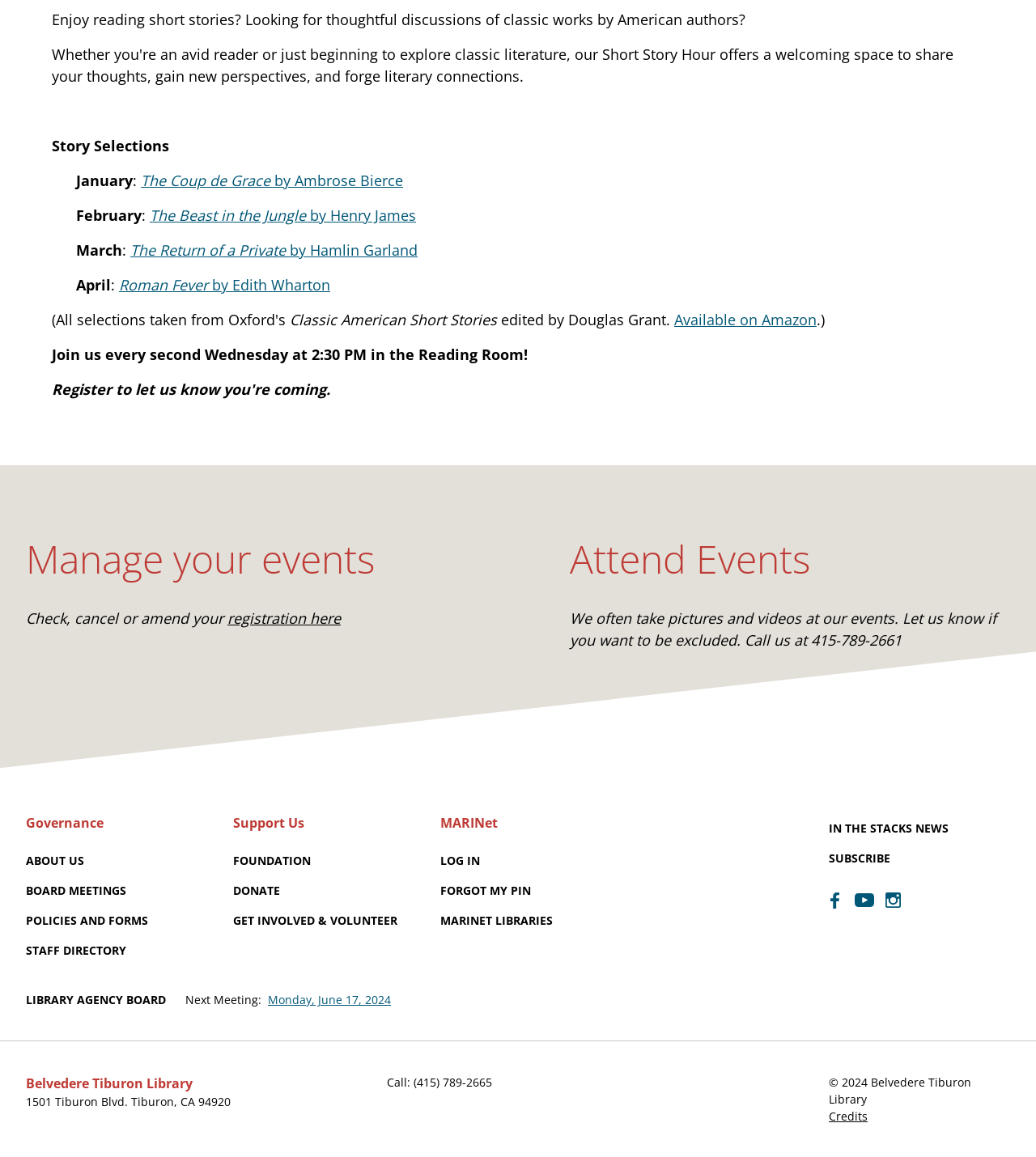Given the description Foundation, predict the bounding box coordinates of the UI element. Ensure the coordinates are in the format (top-left x, top-left y, bottom-right x, bottom-right y) and all values are between 0 and 1.

[0.225, 0.737, 0.3, 0.751]